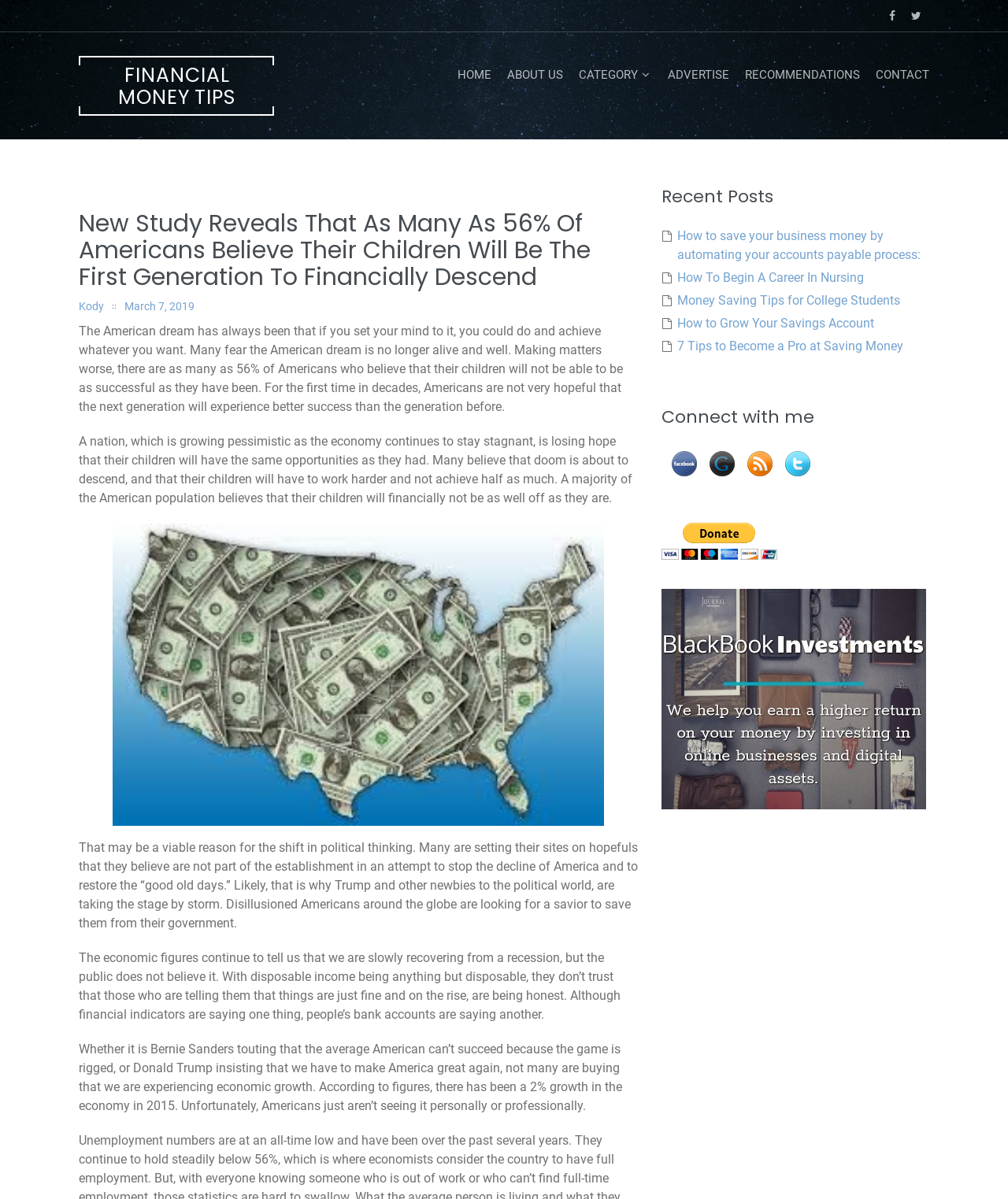Can you pinpoint the bounding box coordinates for the clickable element required for this instruction: "Read the article about 'How to save your business money by automating your accounts payable process'"? The coordinates should be four float numbers between 0 and 1, i.e., [left, top, right, bottom].

[0.672, 0.19, 0.913, 0.219]